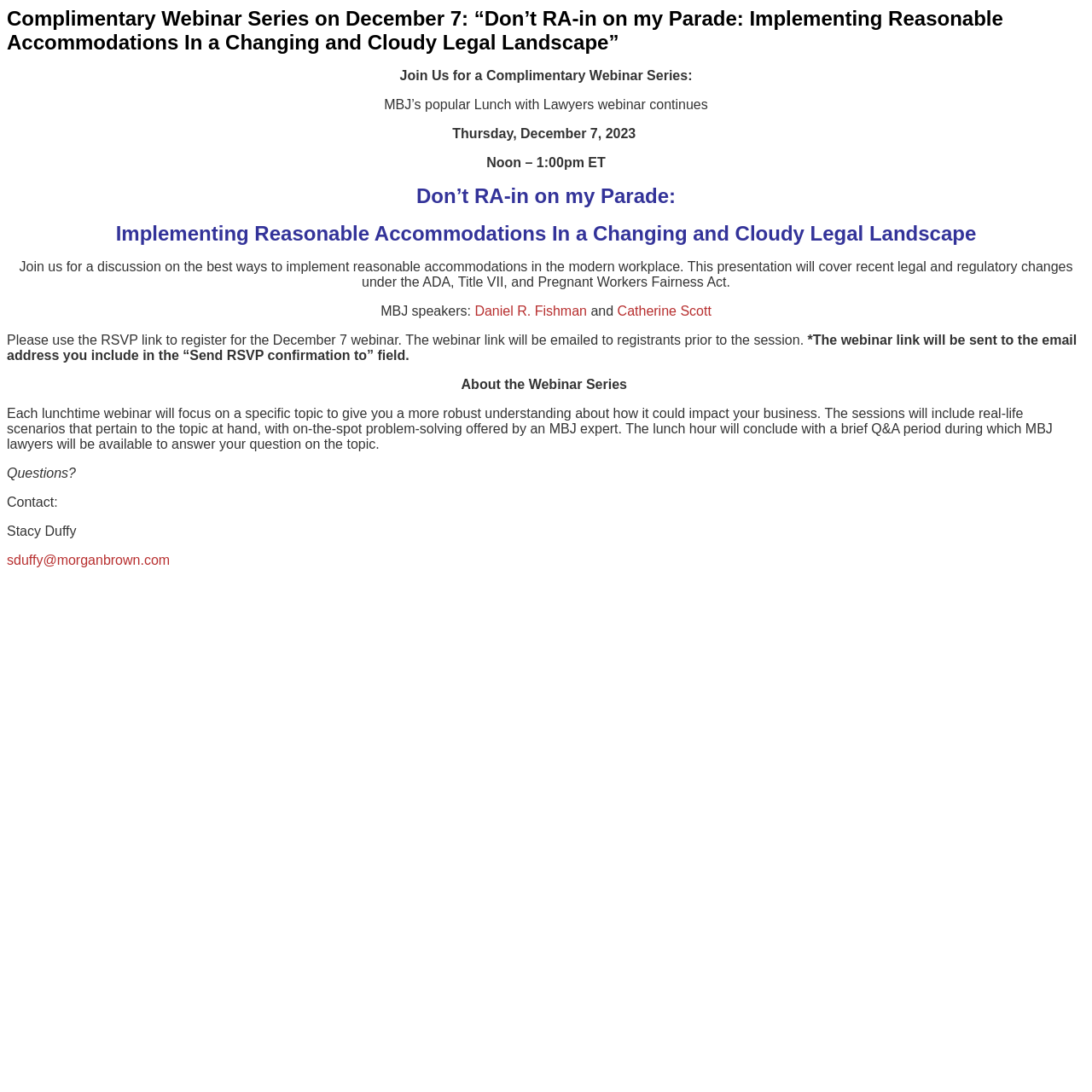Give the bounding box coordinates for the element described by: "Catherine Scott".

[0.565, 0.278, 0.651, 0.291]